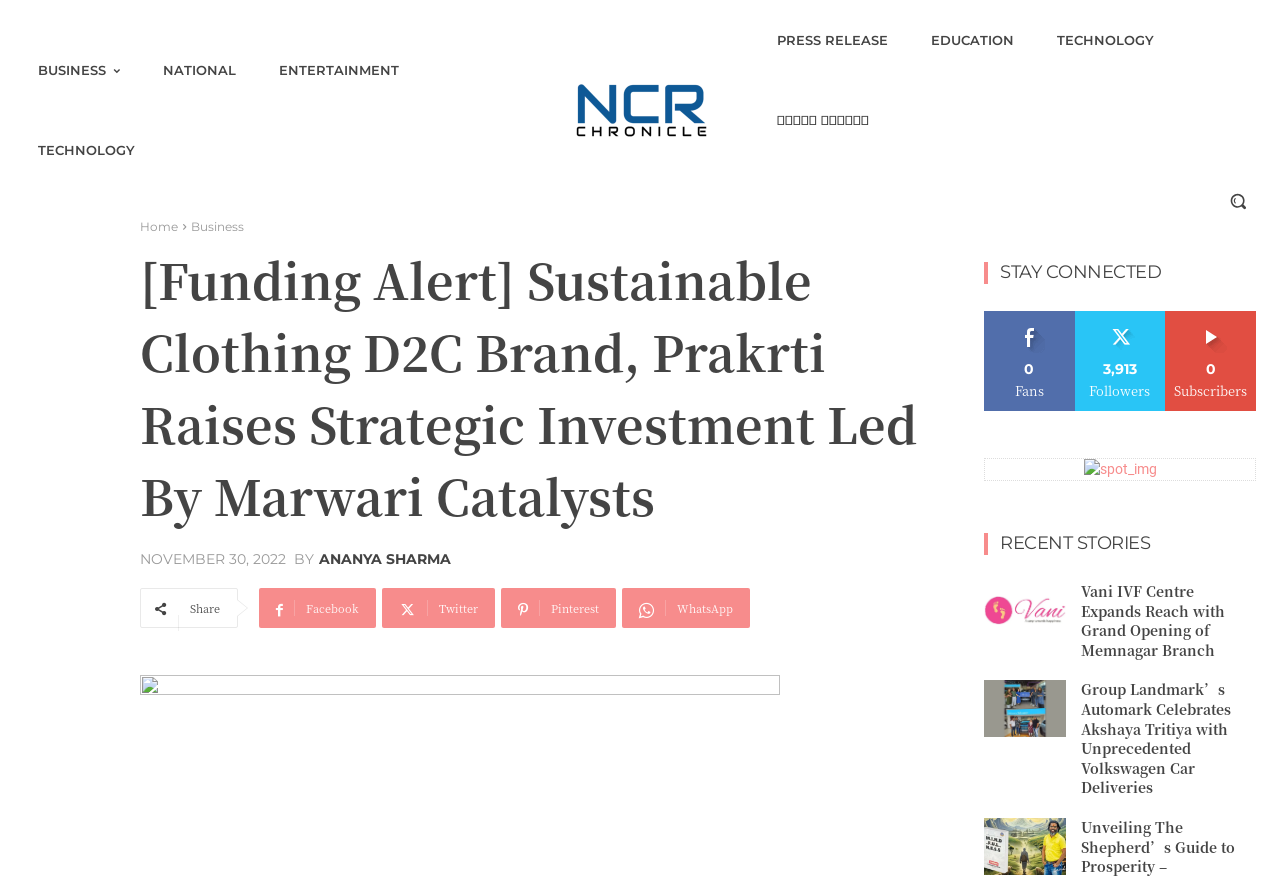Pinpoint the bounding box coordinates of the element that must be clicked to accomplish the following instruction: "Share on Facebook". The coordinates should be in the format of four float numbers between 0 and 1, i.e., [left, top, right, bottom].

[0.202, 0.668, 0.294, 0.713]